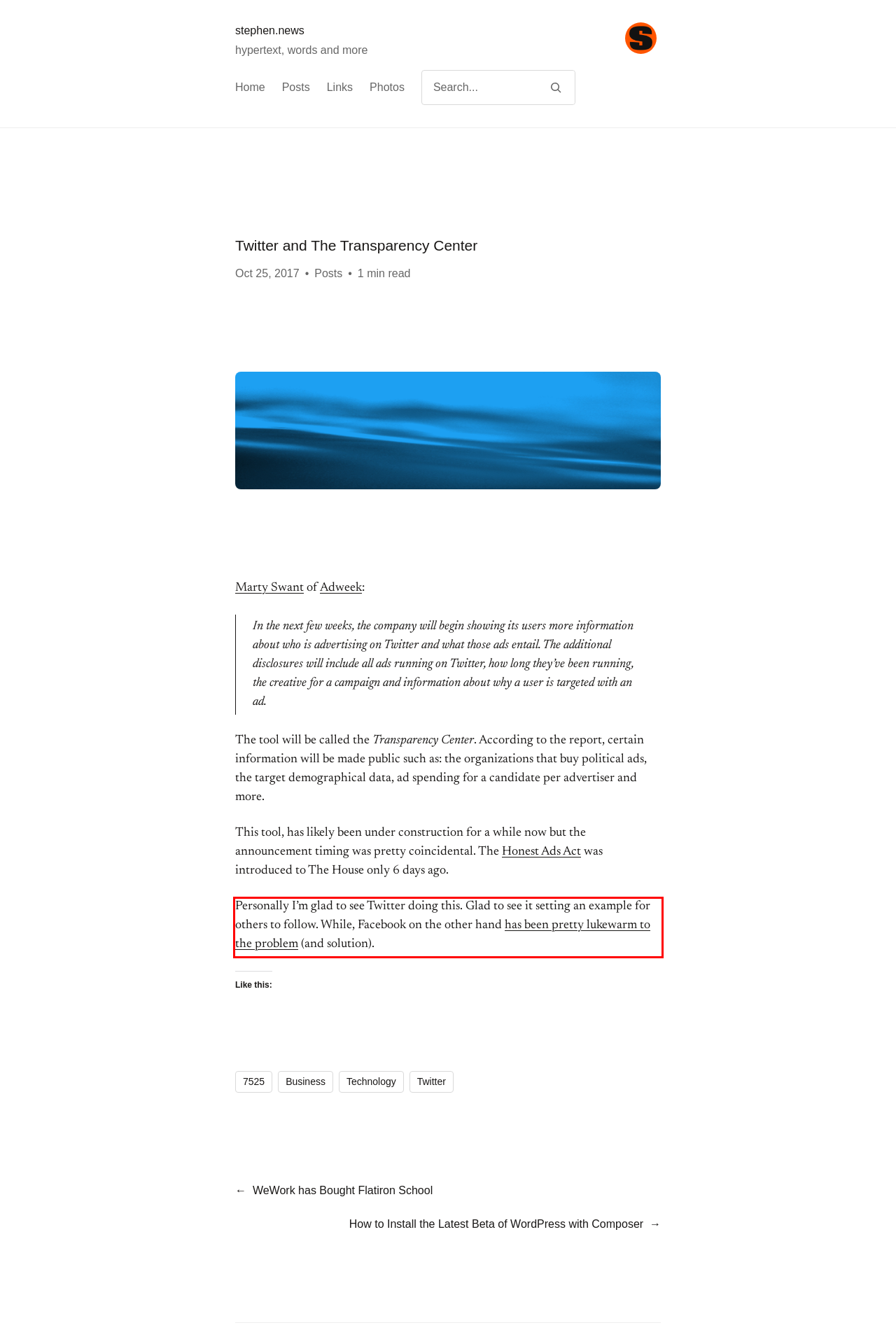From the screenshot of the webpage, locate the red bounding box and extract the text contained within that area.

Personally I’m glad to see Twitter doing this. Glad to see it setting an example for others to follow. While, Facebook on the other hand has been pretty lukewarm to the problem (and solution).